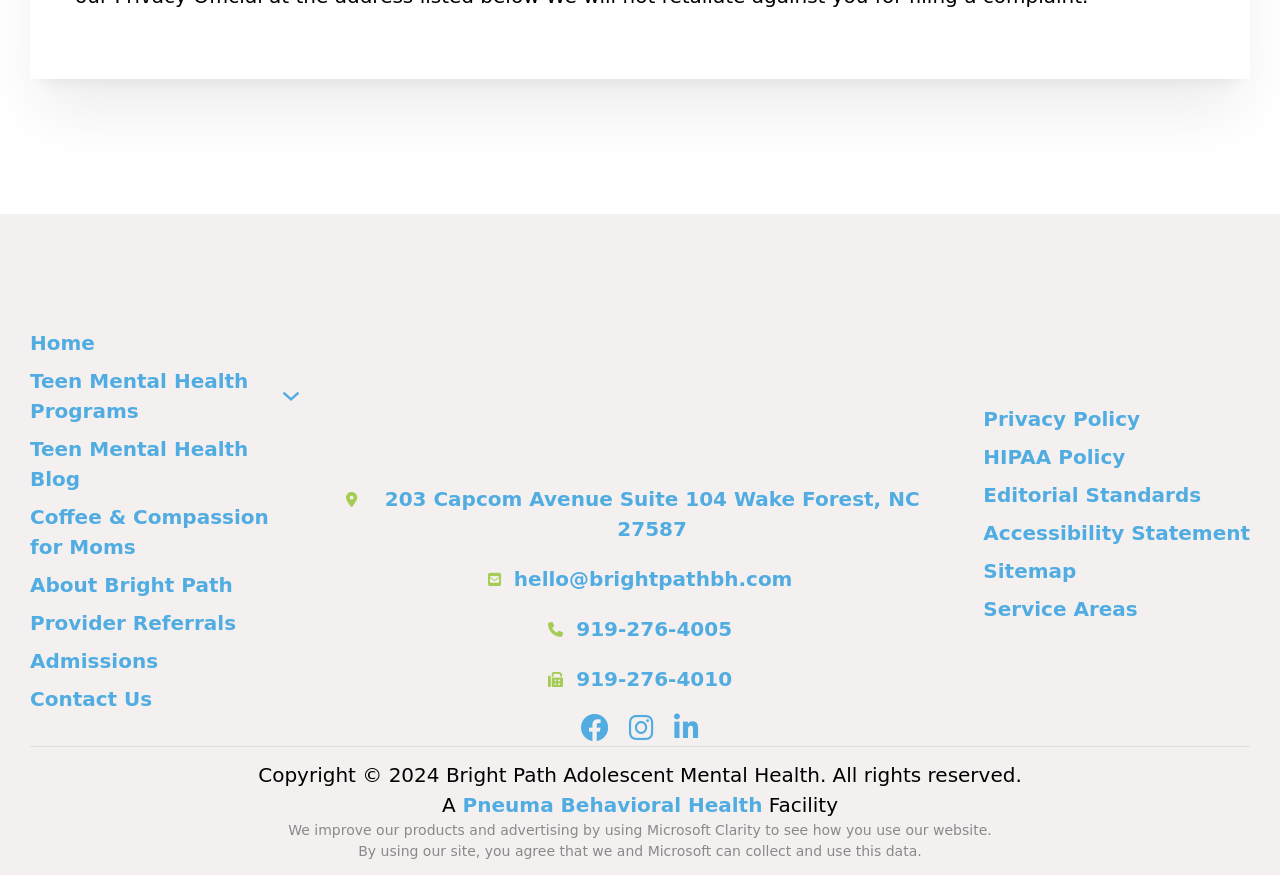Find and indicate the bounding box coordinates of the region you should select to follow the given instruction: "Go to Home page".

[0.023, 0.375, 0.235, 0.409]